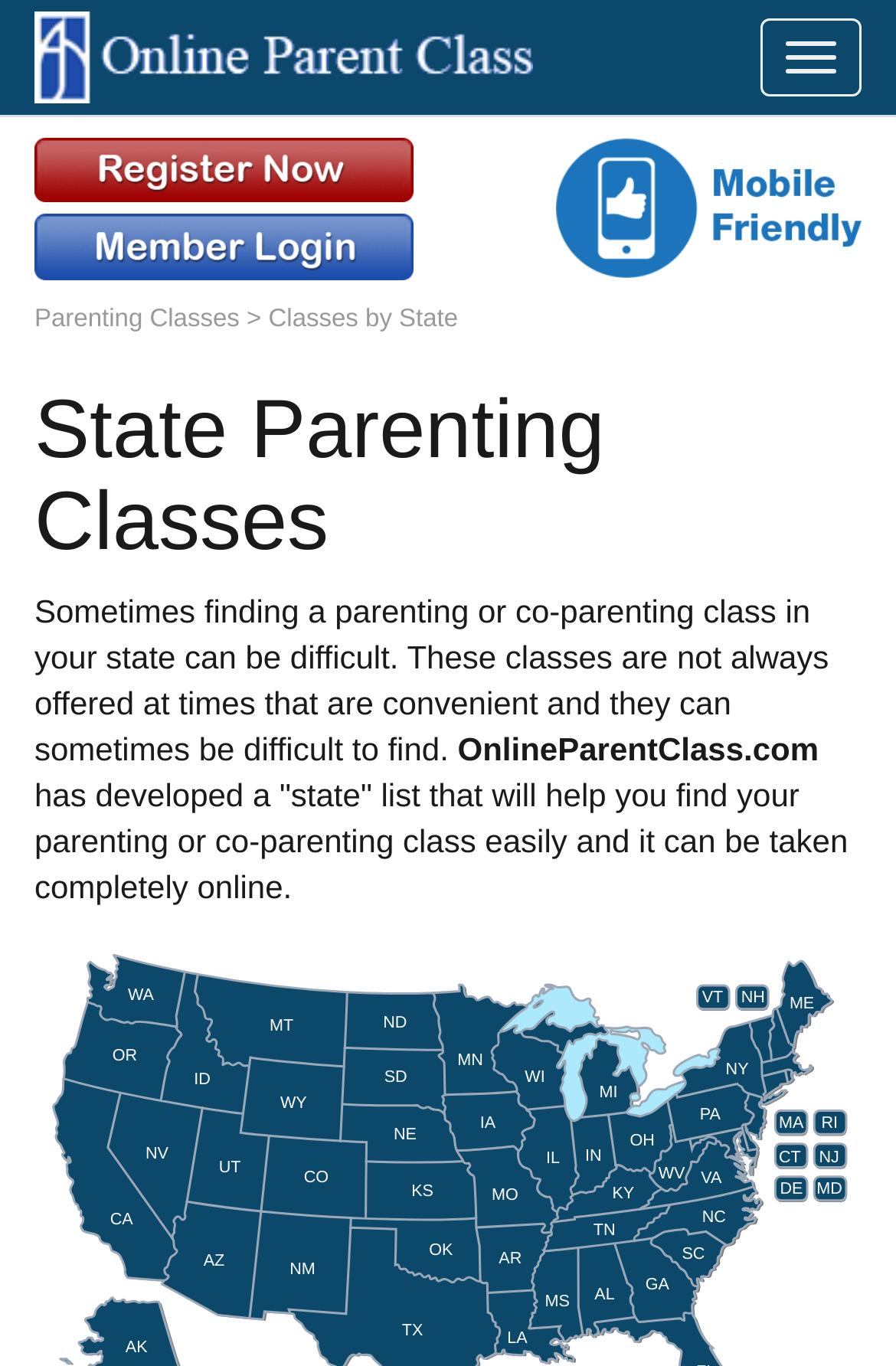What is the theme of the webpage?
Carefully analyze the image and provide a detailed answer to the question.

The webpage is about parenting classes, as indicated by the heading 'State Parenting Classes' and the text that discusses finding parenting or co-parenting classes in different states.